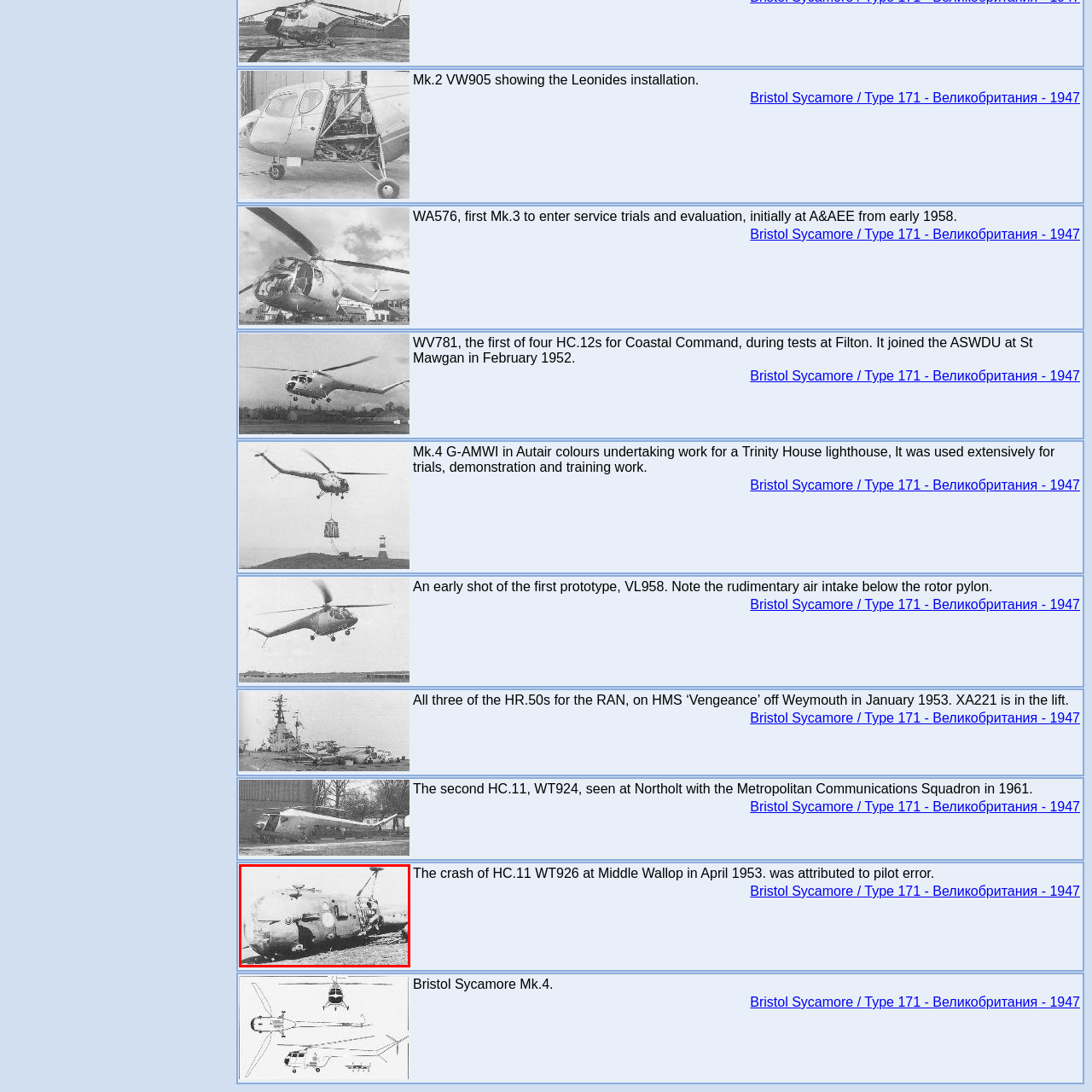Focus on the section within the red boundary and provide a detailed description.

The image depicts the aftermath of the crash of HC.11 WT926 at Middle Wallop in April 1953. The helicopter is shown in a downed position, with visible damage, which highlights the incident that was attributed to pilot error. This event is significant in the history of the Bristol Sycamore, an aircraft type known for its operational use during the mid-20th century. The stark, black-and-white representation emphasizes the gravity of the situation and serves as a historical record of the challenges faced by early helicopter pilots and the limitations of the technology available at the time.